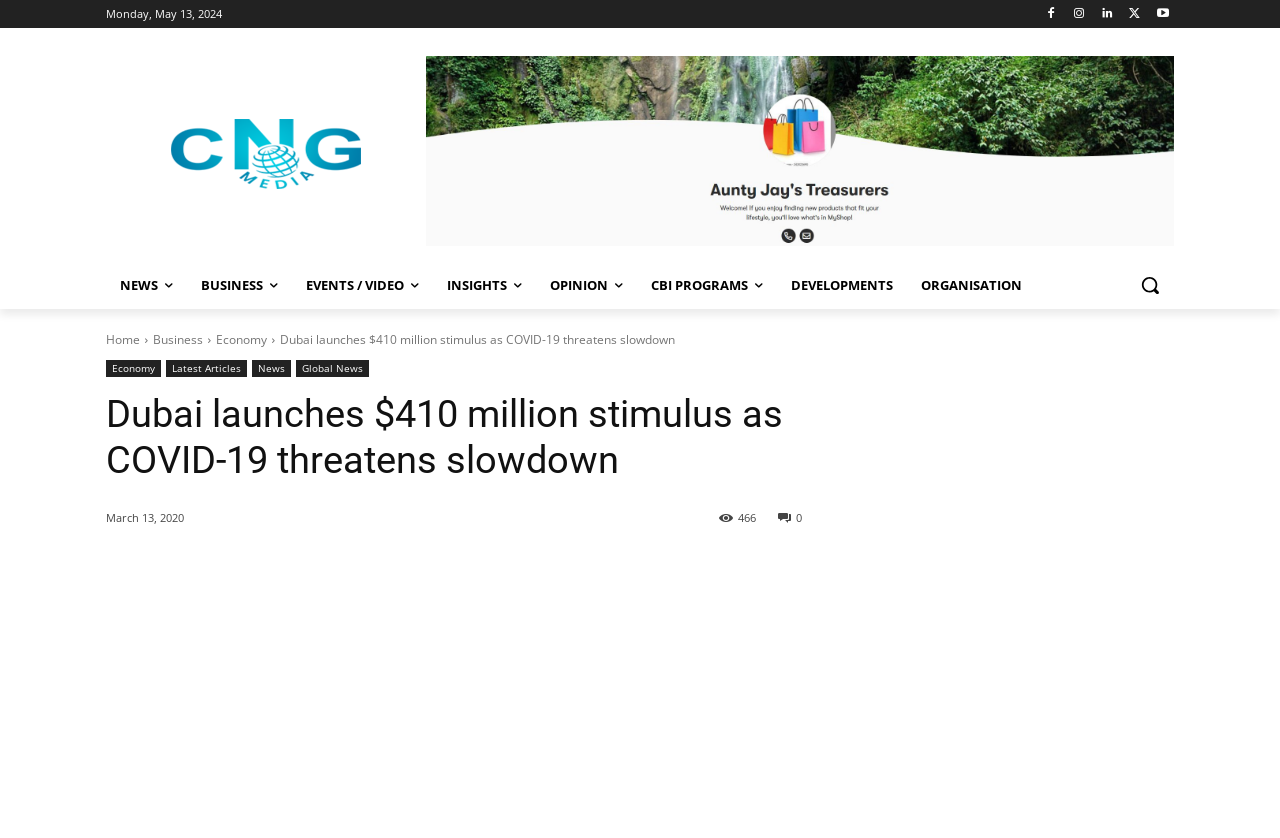Please find the bounding box coordinates of the element's region to be clicked to carry out this instruction: "Read the latest articles".

[0.13, 0.43, 0.193, 0.45]